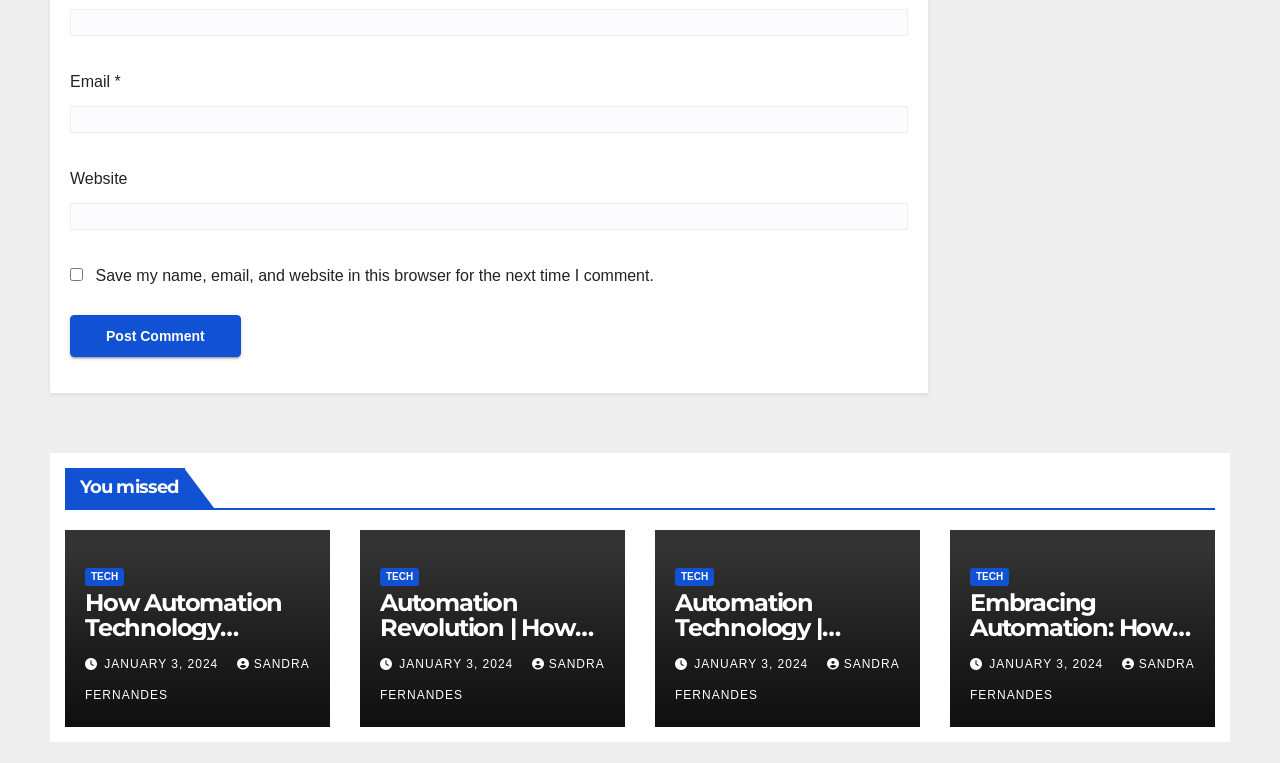Who is the author of the articles?
Give a thorough and detailed response to the question.

I looked at the link elements with the author's name and found that all articles are written by SANDRA FERNANDES.